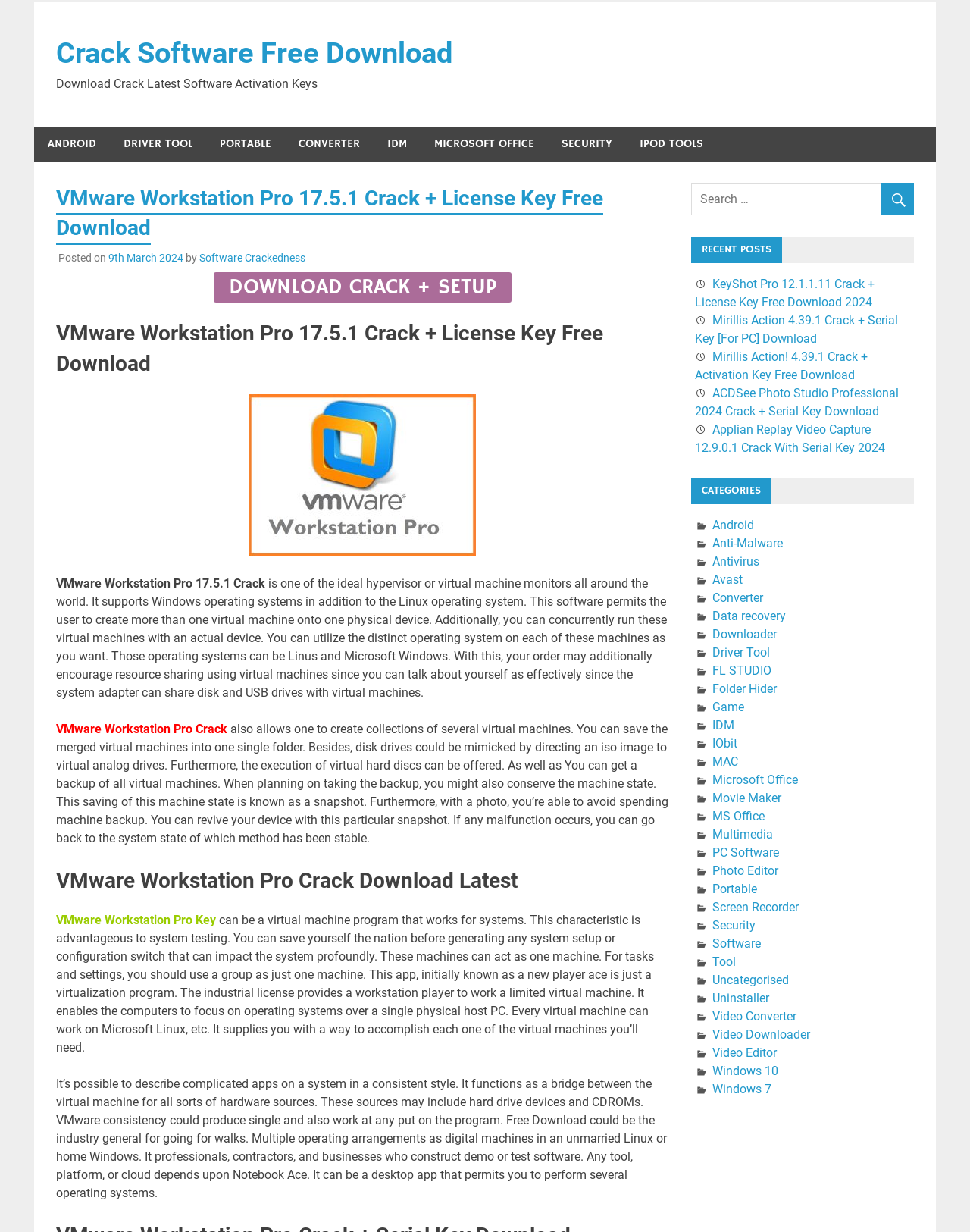Generate the main heading text from the webpage.

VMware Workstation Pro 17.5.1 Crack + License Key Free Download